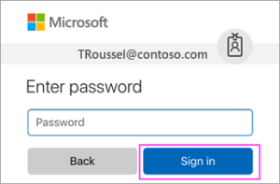Provide a single word or phrase answer to the question: 
What is the label on the blue button?

Sign in